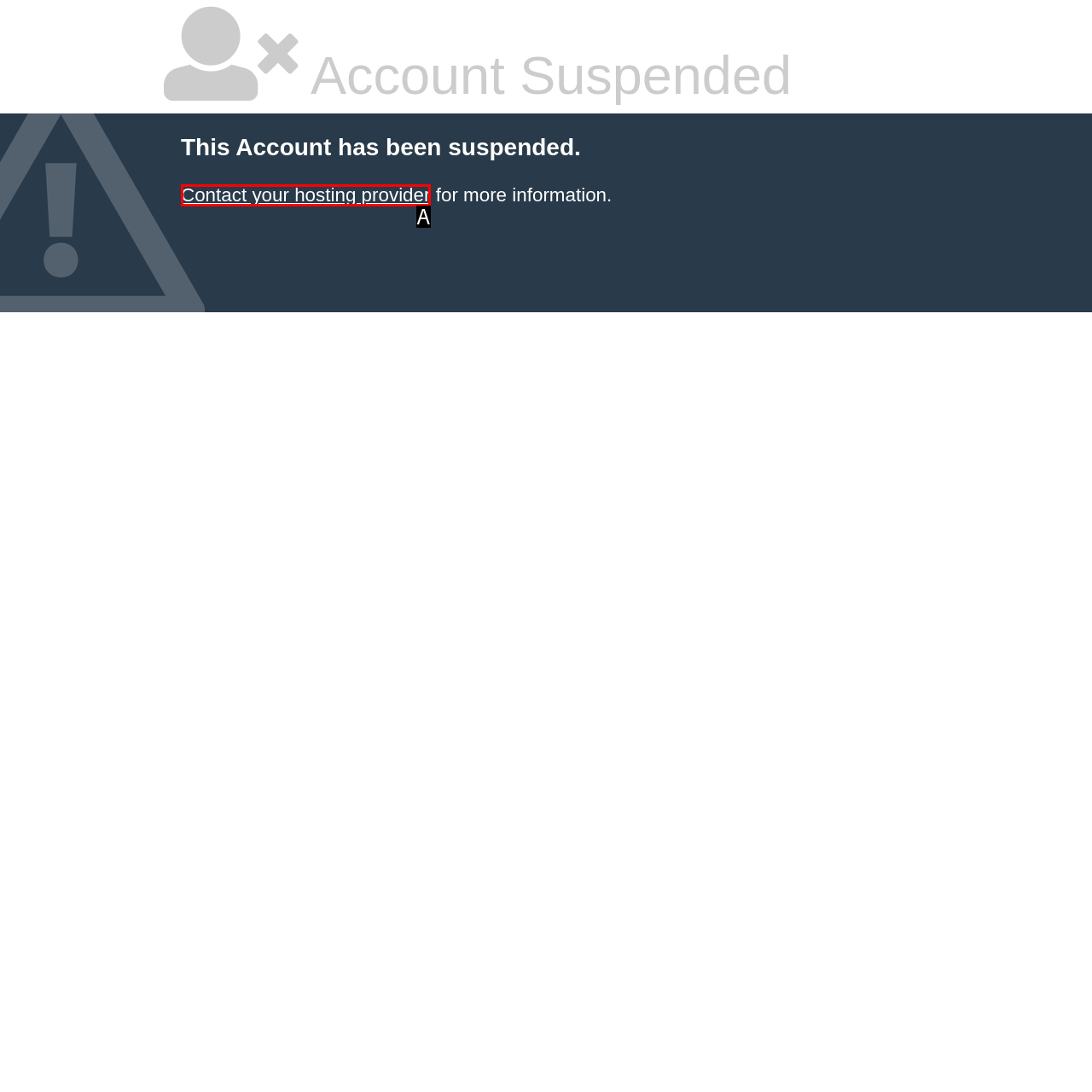Match the HTML element to the description: Contact your hosting provider. Respond with the letter of the correct option directly.

A